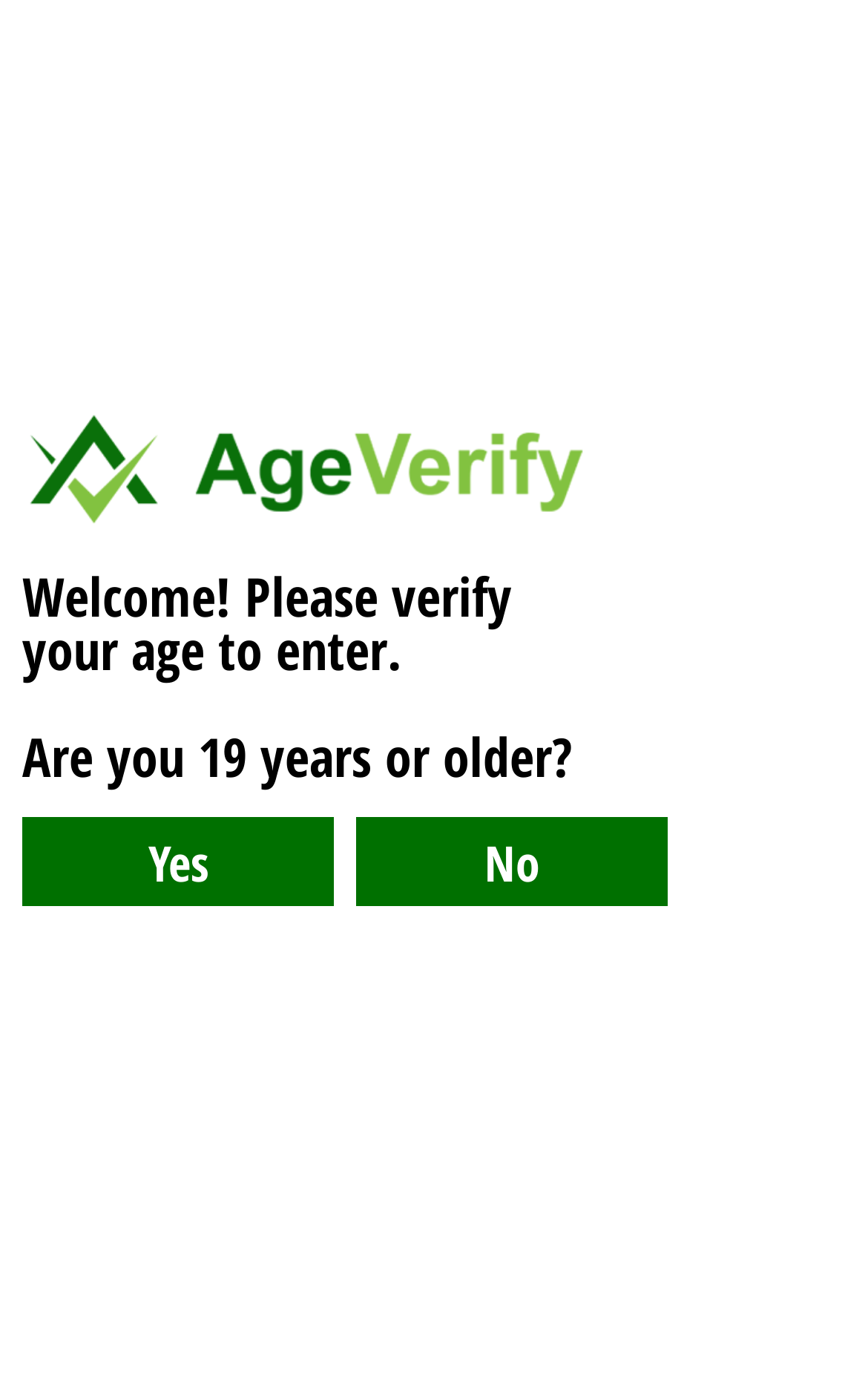Answer the question briefly using a single word or phrase: 
What is the name of the product?

Hoagies Pre-Roll